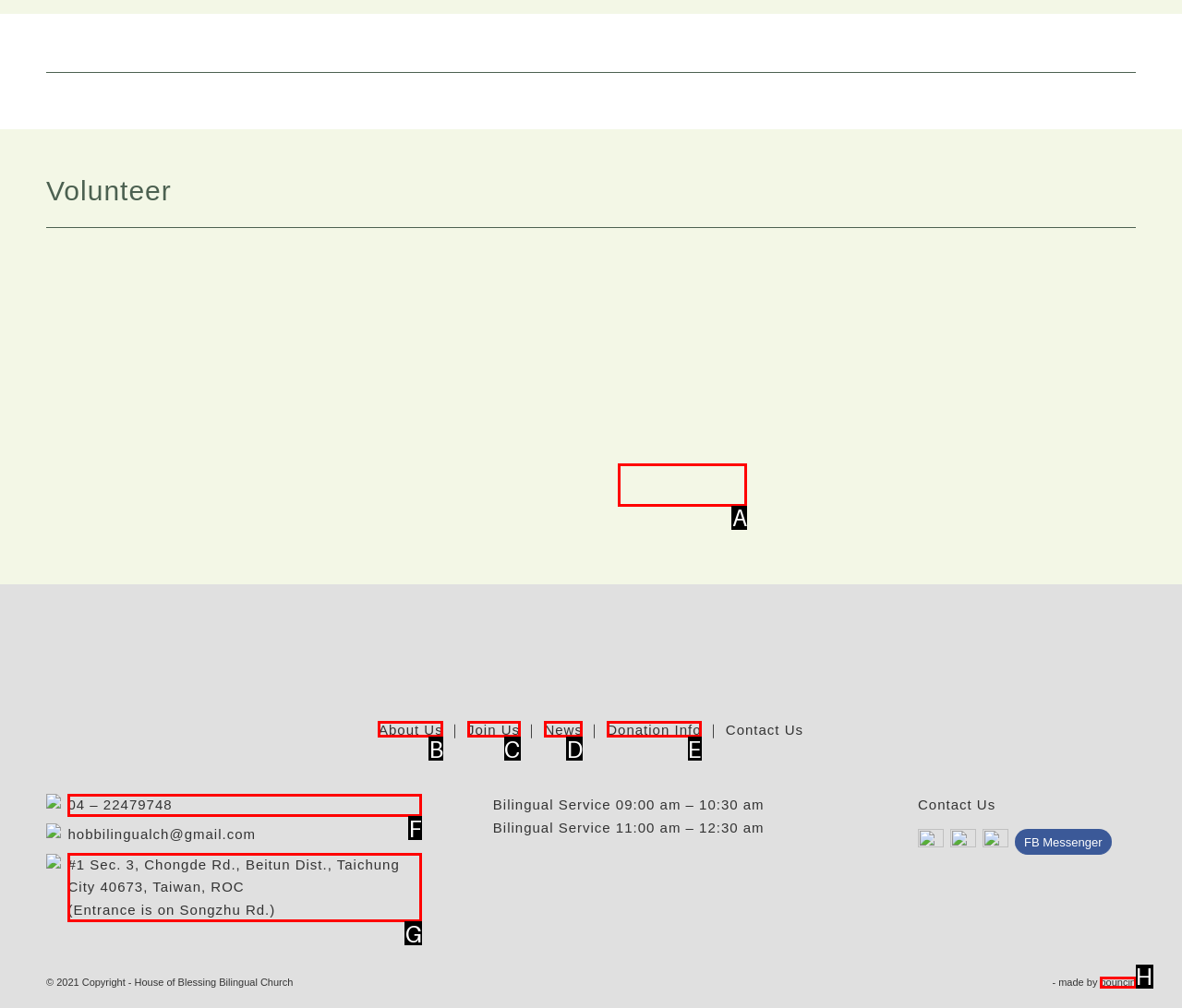Which lettered option should be clicked to perform the following task: Click the 'Know more' link
Respond with the letter of the appropriate option.

A